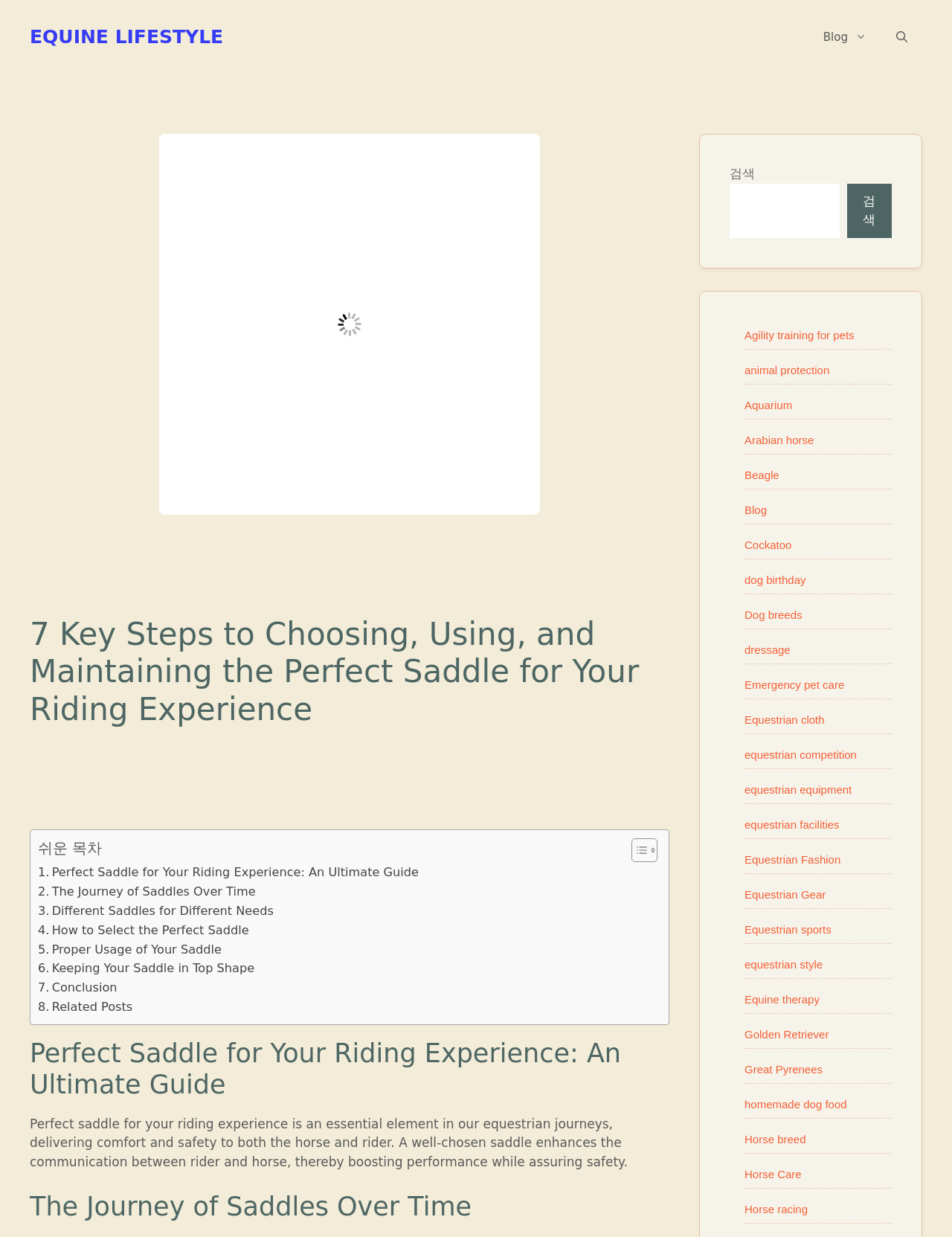Could you find the bounding box coordinates of the clickable area to complete this instruction: "Open the search box"?

[0.926, 0.012, 0.969, 0.048]